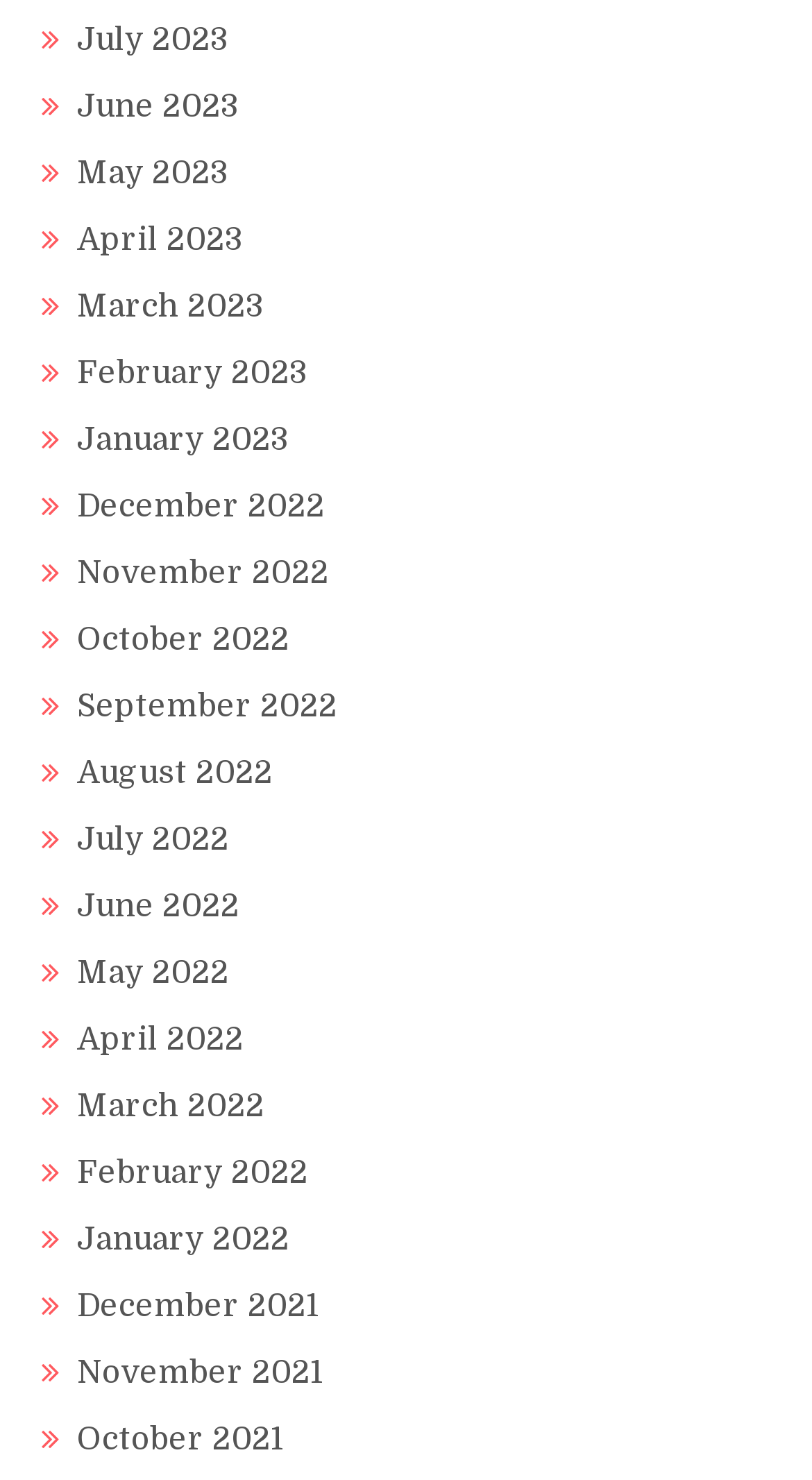Are the months listed in chronological order?
Based on the image, give a concise answer in the form of a single word or short phrase.

Yes